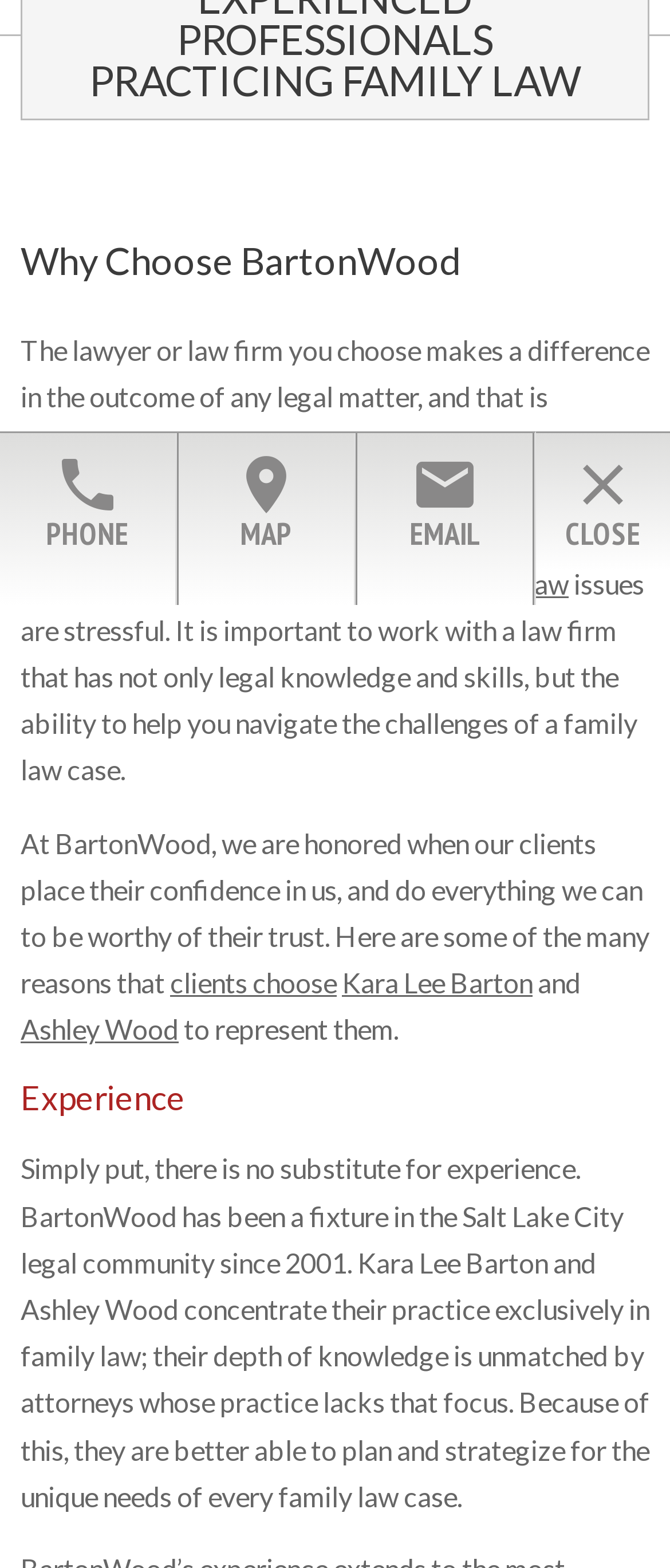Please specify the bounding box coordinates in the format (top-left x, top-left y, bottom-right x, bottom-right y), with all values as floating point numbers between 0 and 1. Identify the bounding box of the UI element described by: Ashley Wood

[0.031, 0.646, 0.267, 0.667]